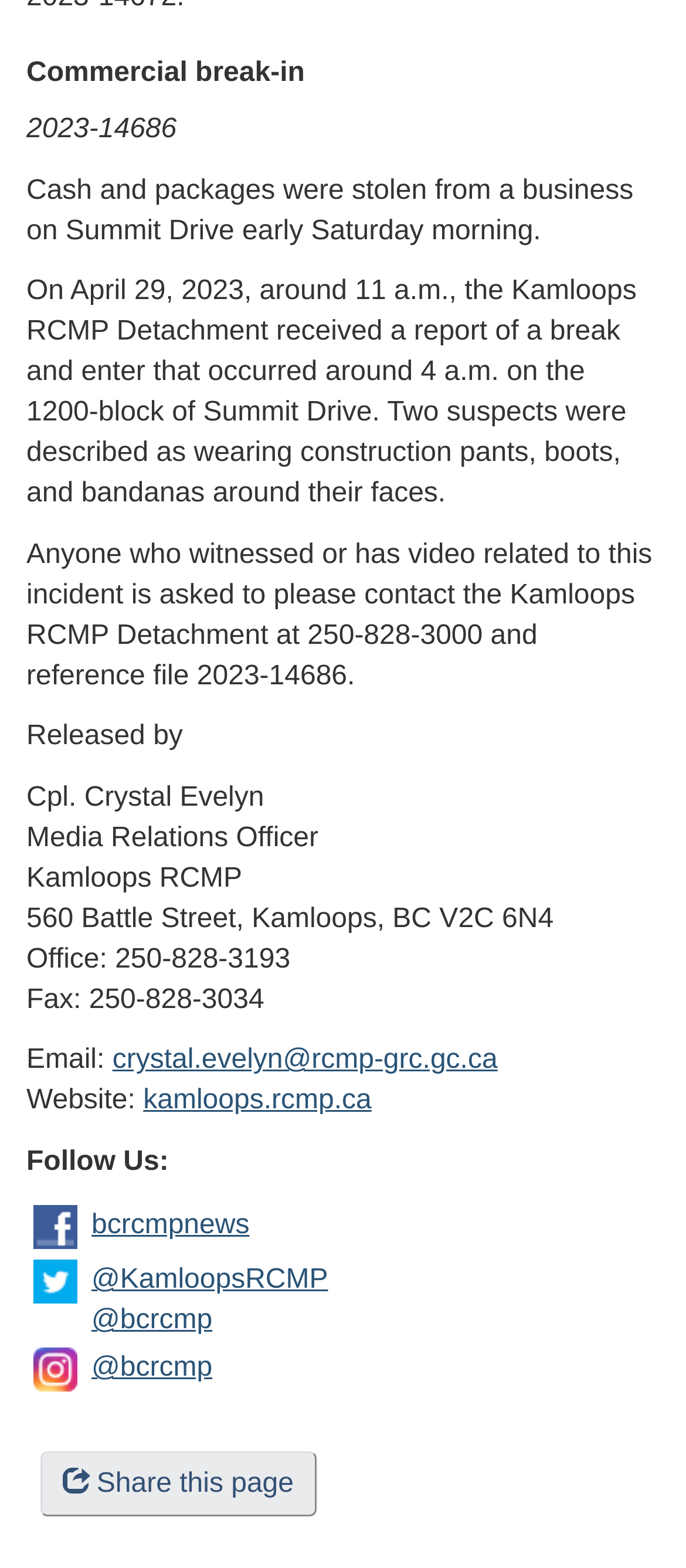Who is the Media Relations Officer?
Using the picture, provide a one-word or short phrase answer.

Cpl. Crystal Evelyn